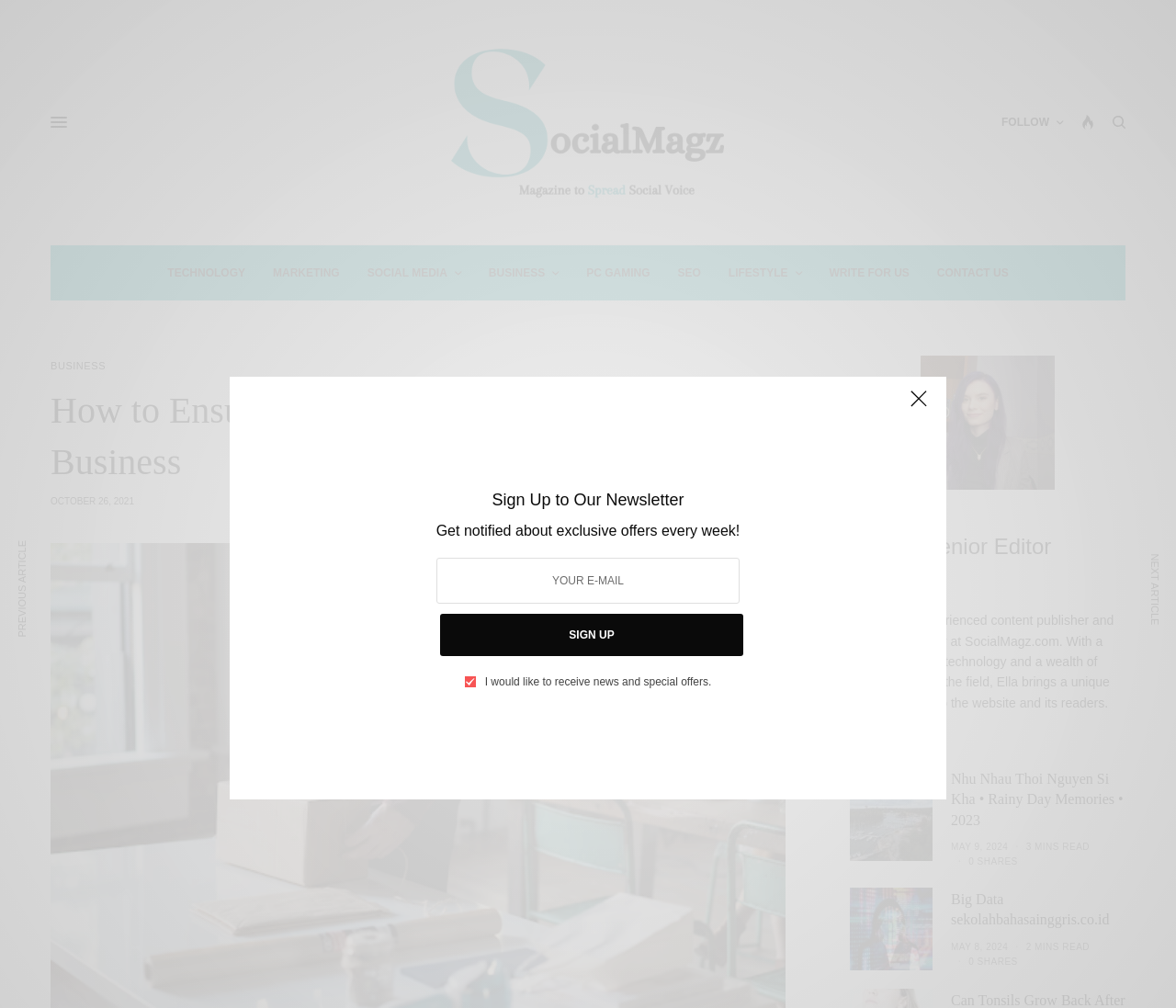Can you find the bounding box coordinates of the area I should click to execute the following instruction: "View the previous article"?

[0.014, 0.536, 0.023, 0.632]